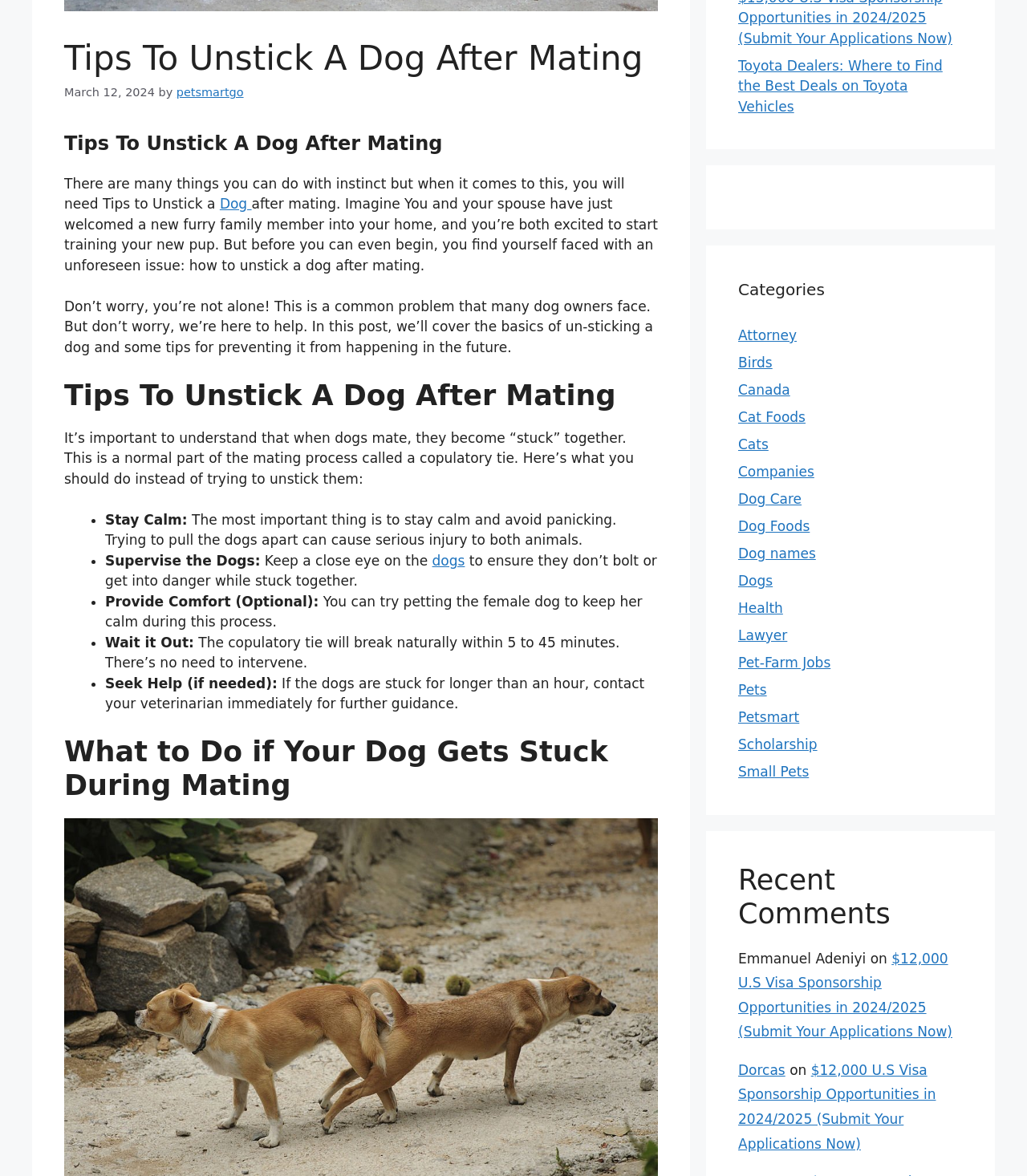Identify the bounding box of the HTML element described as: "Home".

None